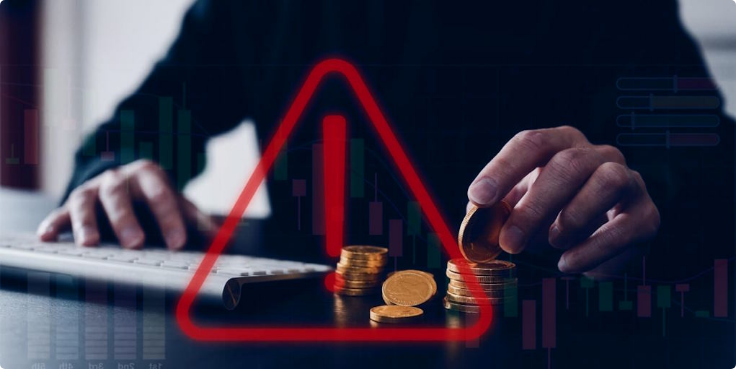What is hinted at by the blurred representations in the background?
Using the image as a reference, give a one-word or short phrase answer.

Complex and volatile market